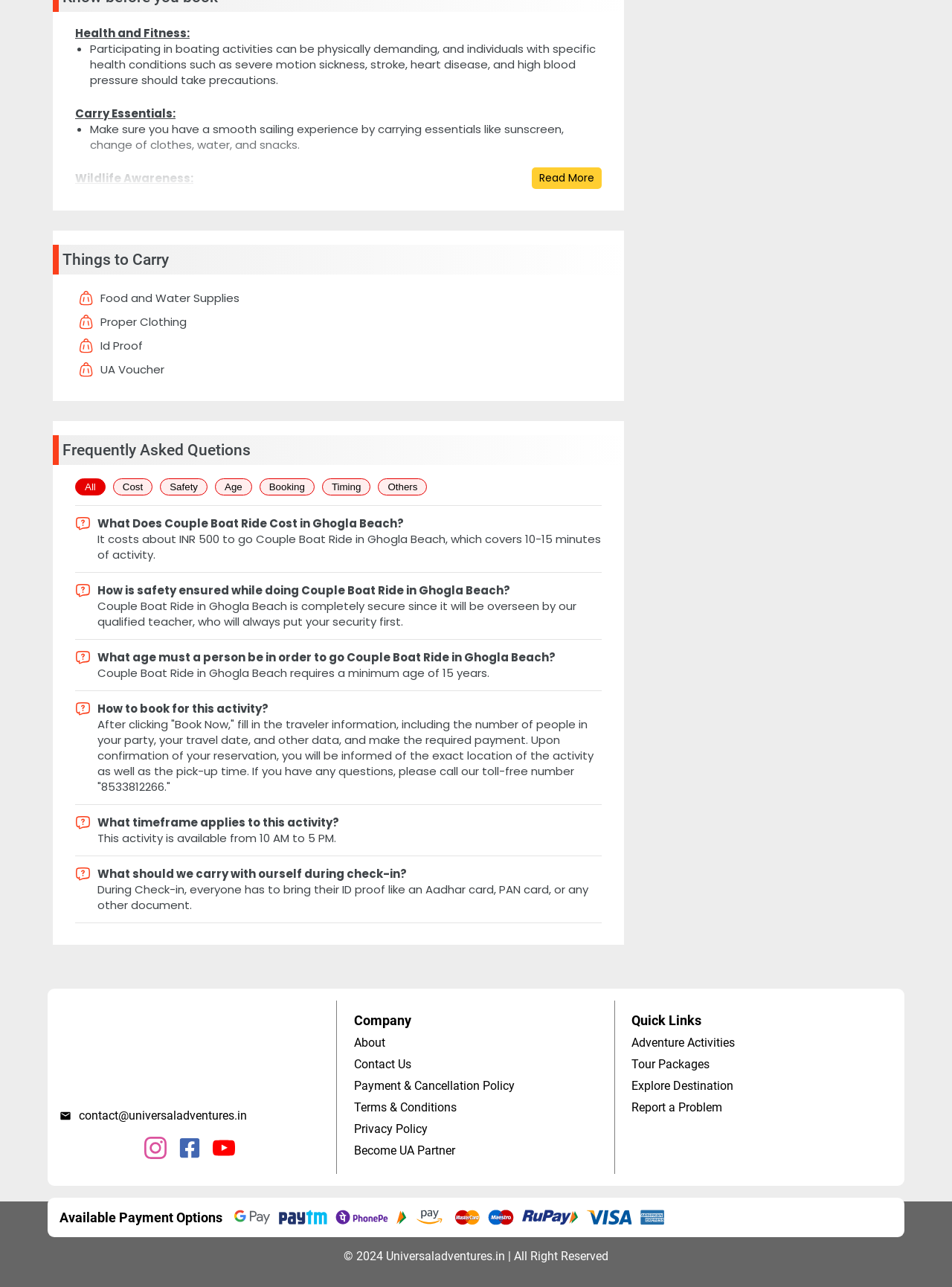Specify the bounding box coordinates for the region that must be clicked to perform the given instruction: "Click the 'Adventure Activities' link".

[0.663, 0.805, 0.92, 0.816]